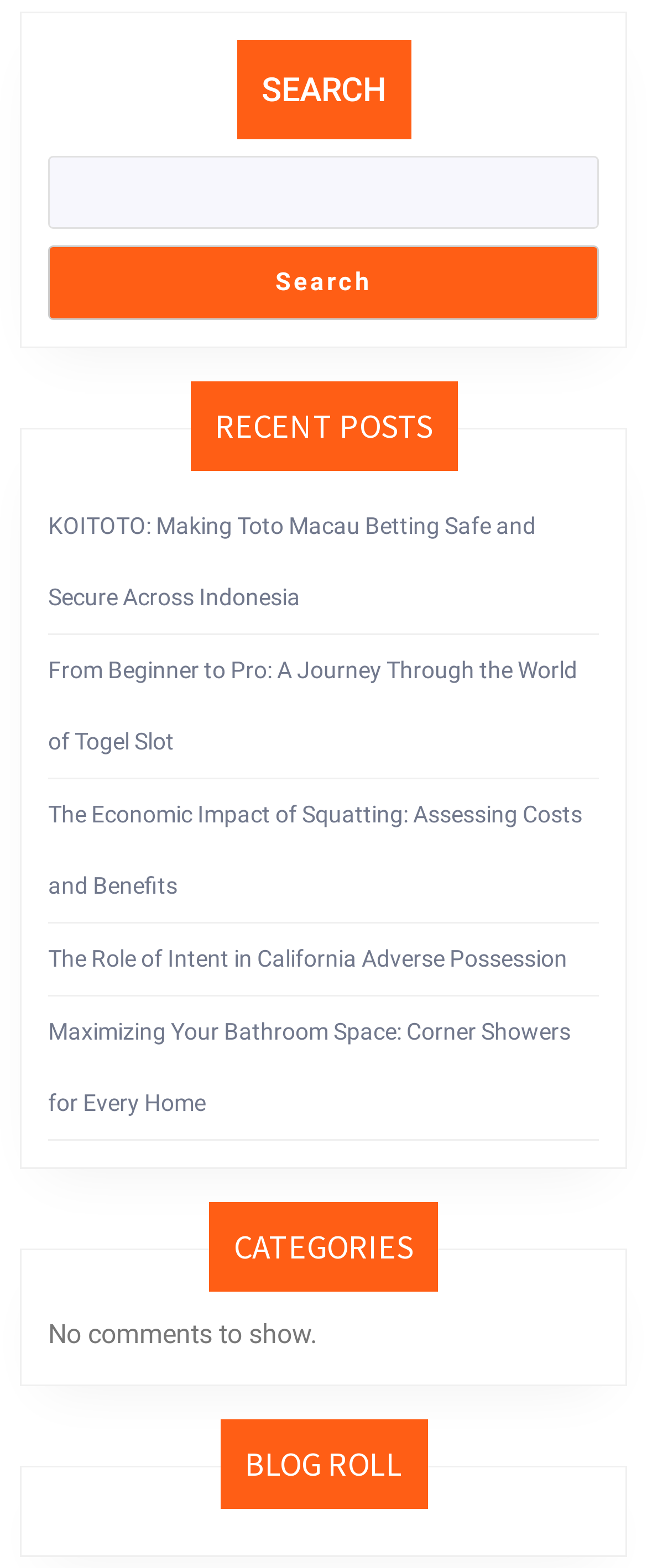Locate the bounding box coordinates of the element that should be clicked to fulfill the instruction: "view category list".

[0.323, 0.766, 0.677, 0.823]